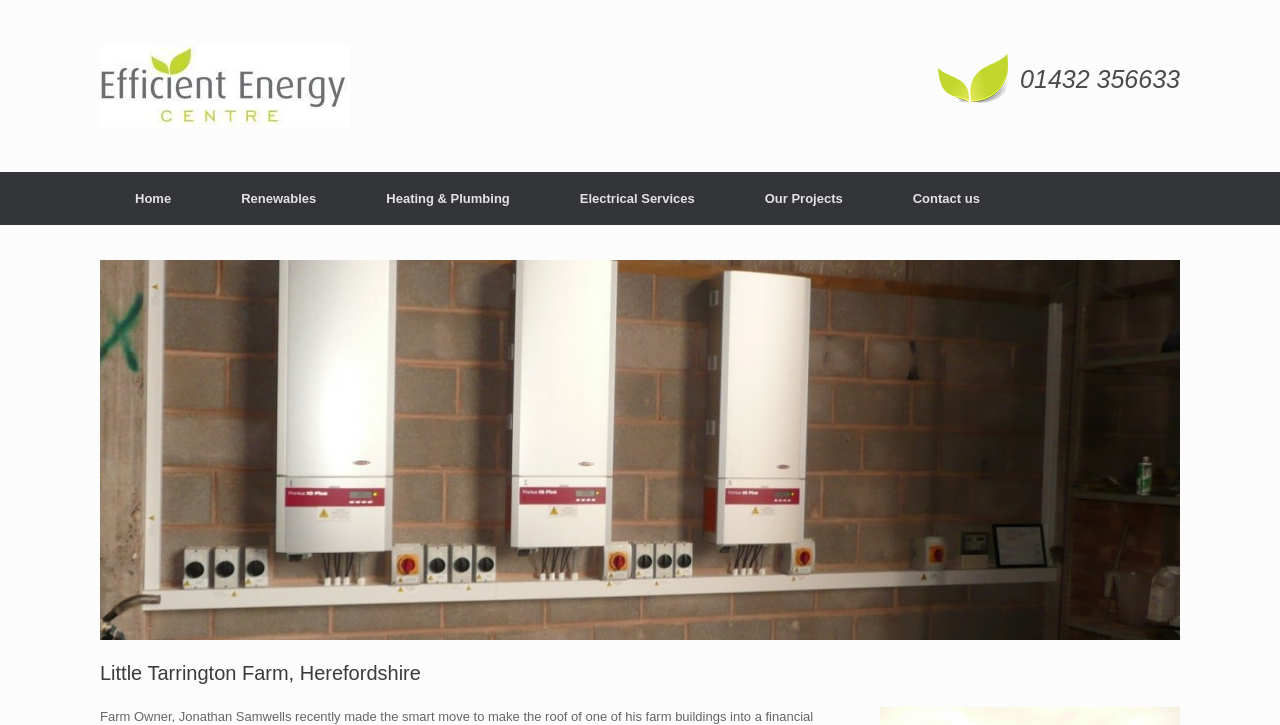What is the logo of the webpage?
Based on the visual information, provide a detailed and comprehensive answer.

I found the logo of the webpage by looking at the top left section of the webpage, where I saw an image element with the description 'Logo'.